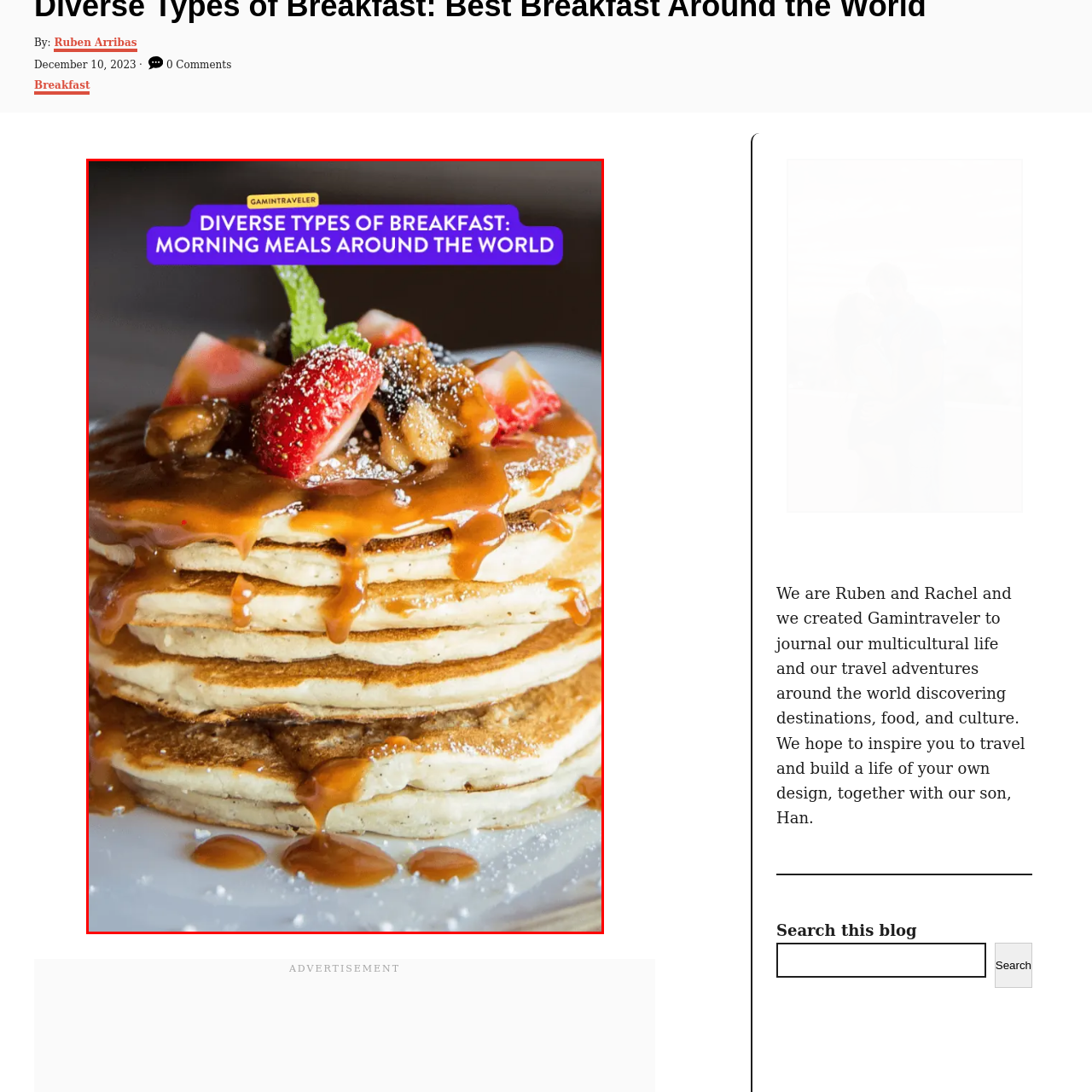Direct your attention to the area enclosed by the green rectangle and deliver a comprehensive answer to the subsequent question, using the image as your reference: 
Are there any fruits on top of the pancakes?

According to the caption, the pancakes are 'garnished with fresh strawberries', which implies that there are fruits, specifically strawberries, on top of the pancakes.